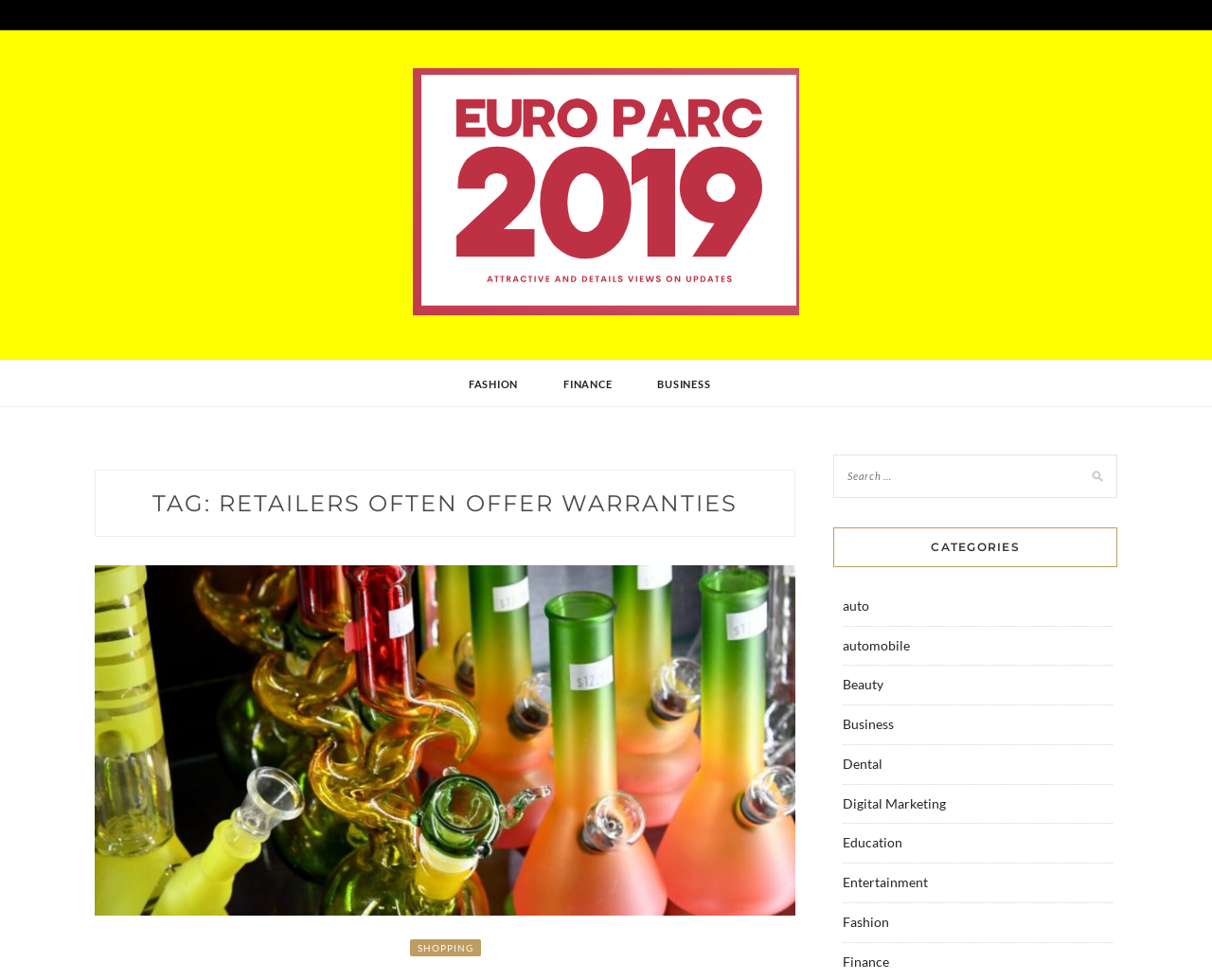Identify the main title of the webpage and generate its text content.

EURO PARC 2019